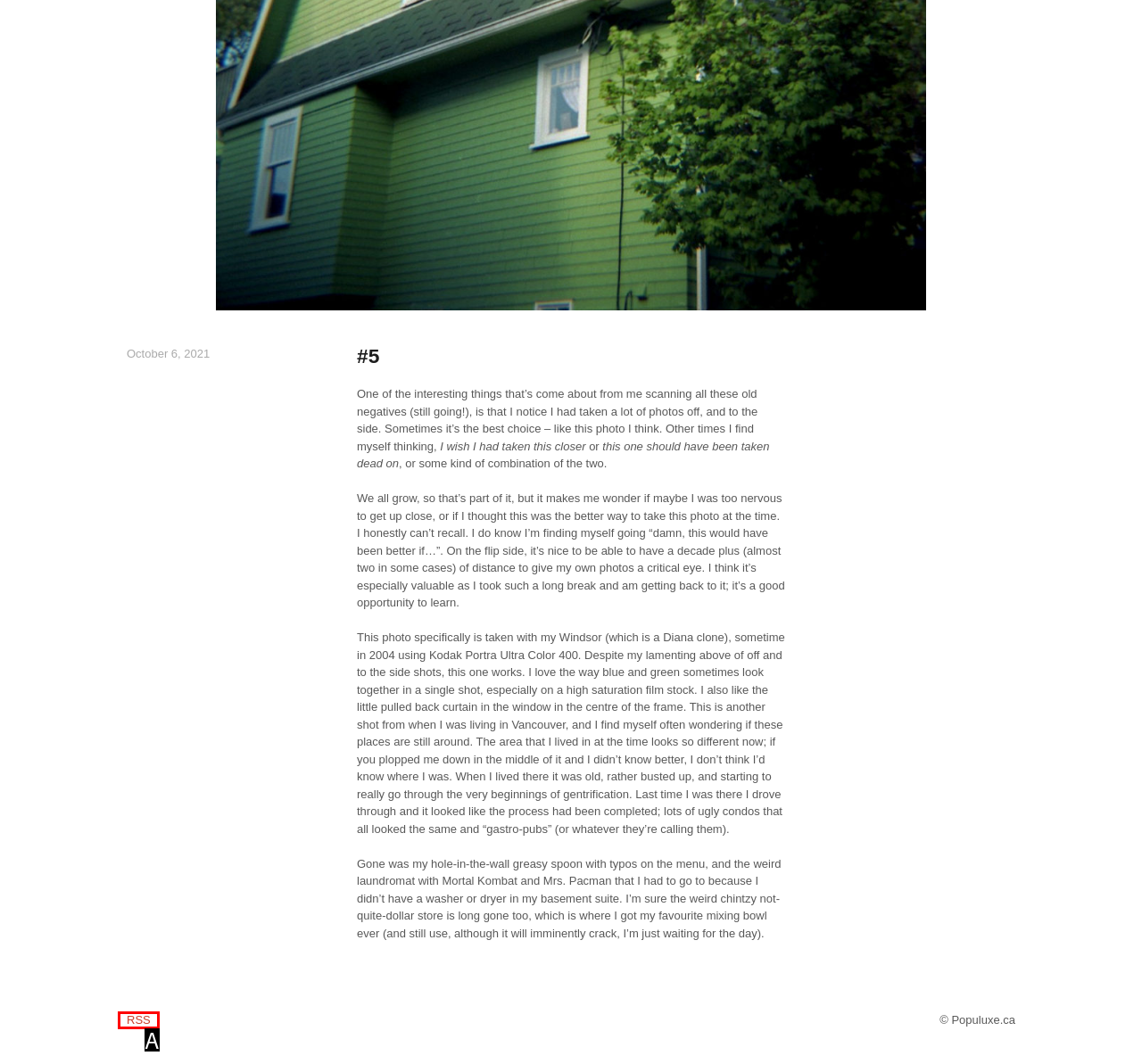Using the description: RSS, find the HTML element that matches it. Answer with the letter of the chosen option.

A